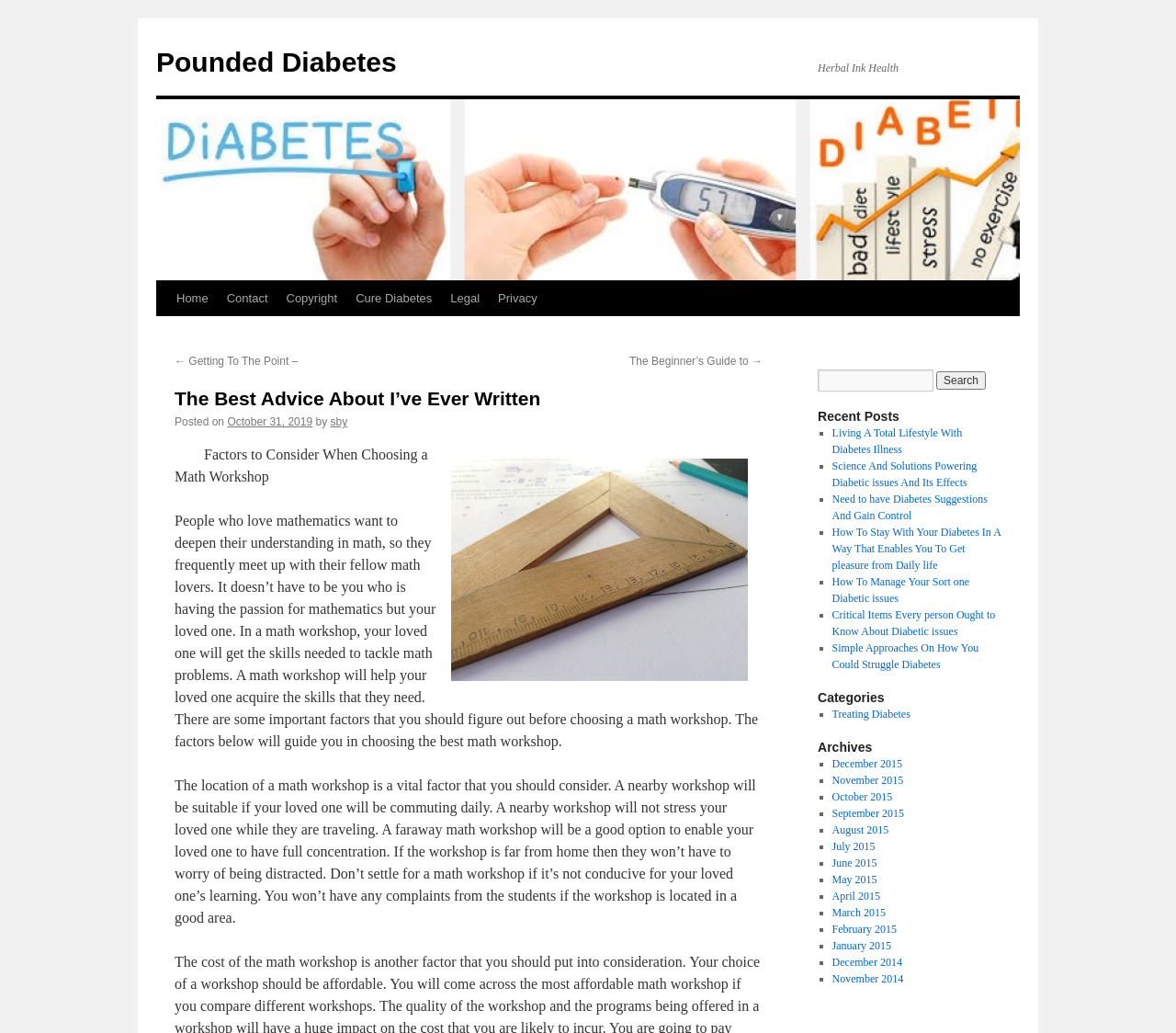Please determine the bounding box of the UI element that matches this description: October 31, 2019. The coordinates should be given as (top-left x, top-left y, bottom-right x, bottom-right y), with all values between 0 and 1.

[0.193, 0.402, 0.266, 0.415]